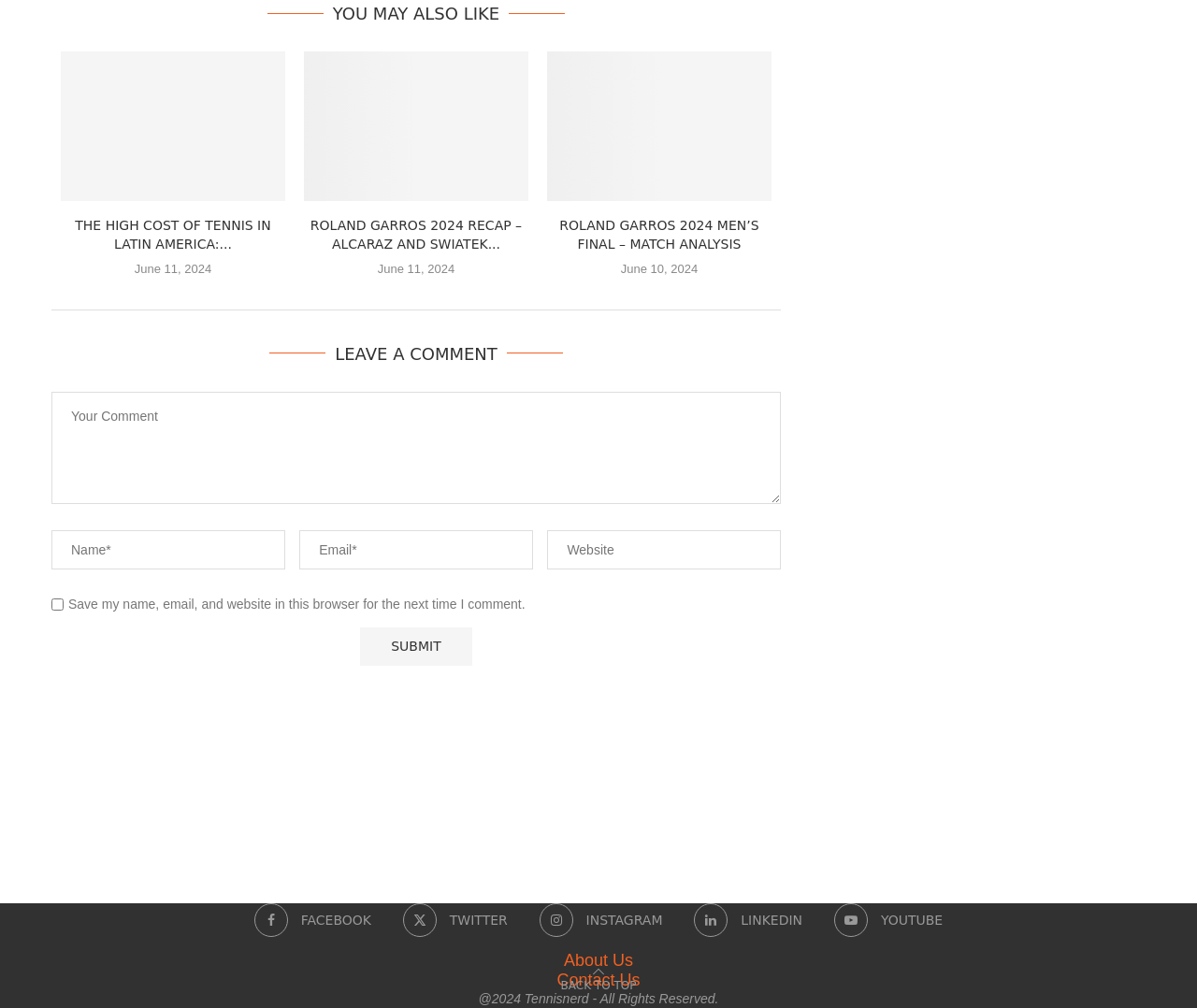How many comment fields are there?
Provide a short answer using one word or a brief phrase based on the image.

4